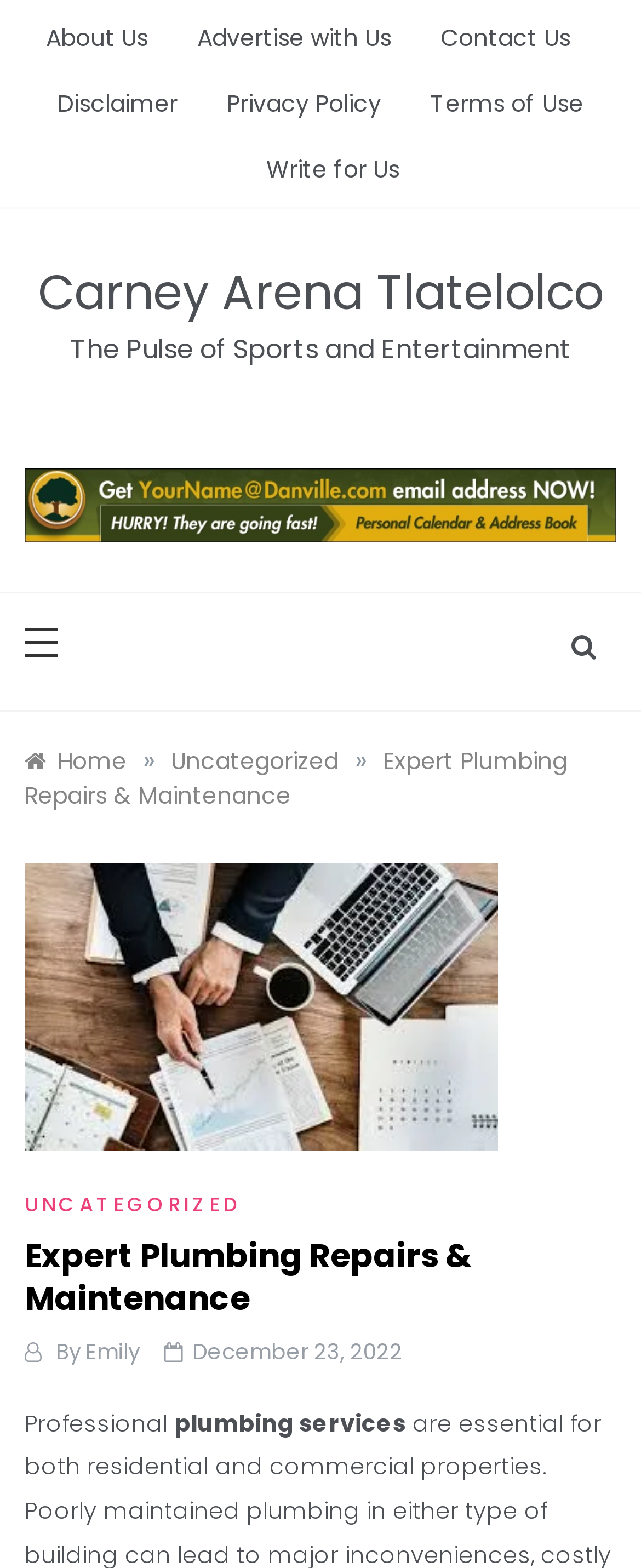Analyze the image and provide a detailed answer to the question: What is the name of the website?

I determined the name of the website by looking at the heading element with the text 'Carney Arena Tlatelolco' which is a prominent element on the webpage.